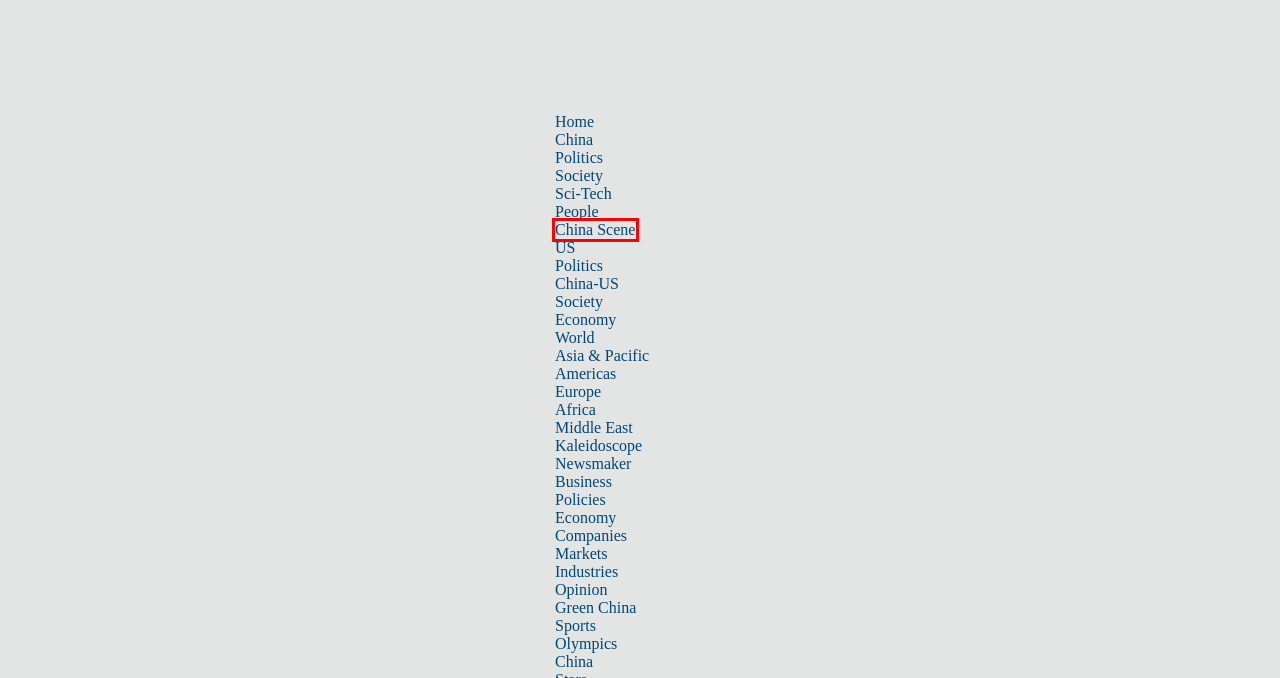Examine the screenshot of a webpage with a red bounding box around an element. Then, select the webpage description that best represents the new page after clicking the highlighted element. Here are the descriptions:
A. Society - USA - Chinadaily.com.cn
B. Opinion - USA - Chinadaily.com.cn
C. Africa - USA - Chinadaily.com.cn
D. China Scene - USA - Chinadaily.com.cn
E. Markets - USA - Chinadaily.com.cn
F. Asia-Pacific - USA - Chinadaily.com.cn
G. Americas - USA - Chinadaily.com.cn
H. Europe - USA - Chinadaily.com.cn

D